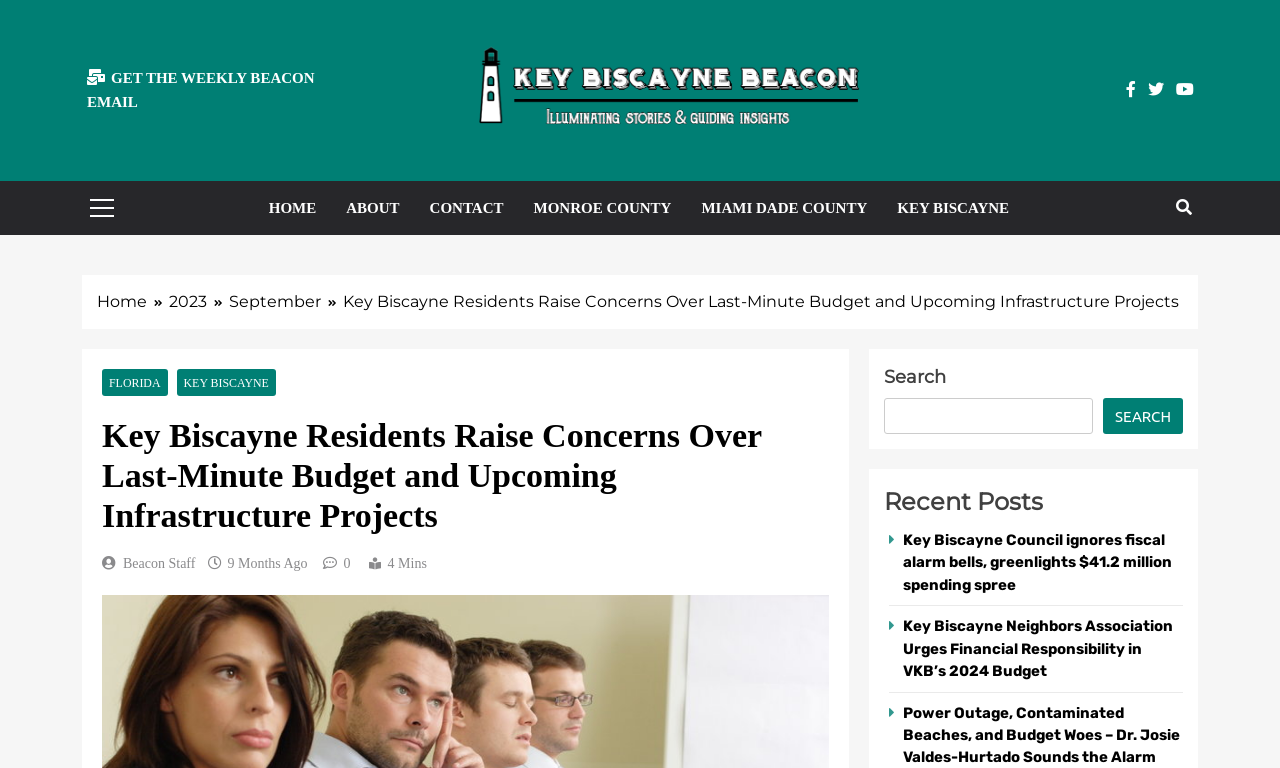What is the name of the website?
Give a thorough and detailed response to the question.

I determined the answer by looking at the link element with the text 'Key Biscayne Beacon' which appears multiple times on the webpage, indicating that it is the name of the website.